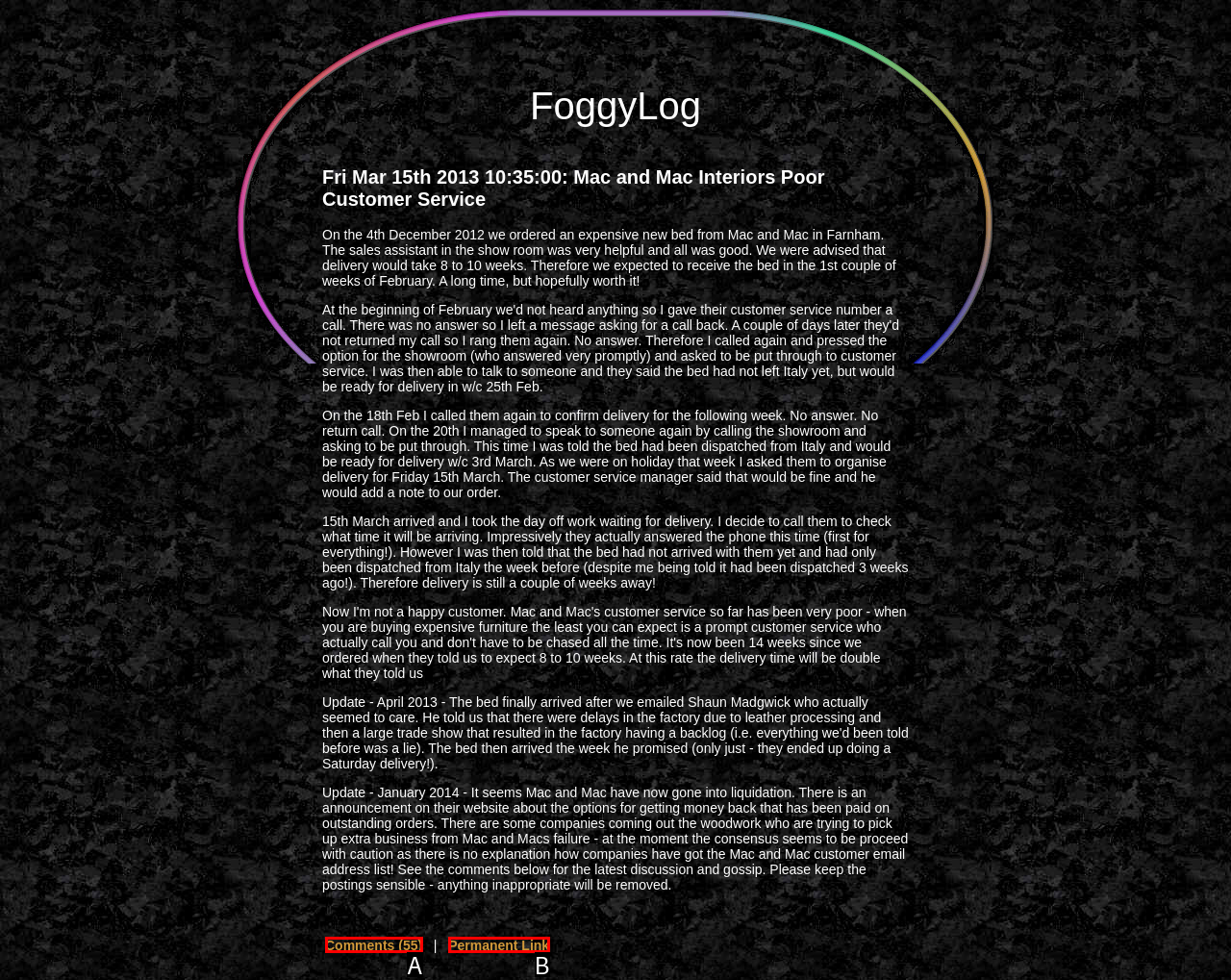Based on the description: Celebrate More Than Just Comedy, identify the matching HTML element. Reply with the letter of the correct option directly.

None